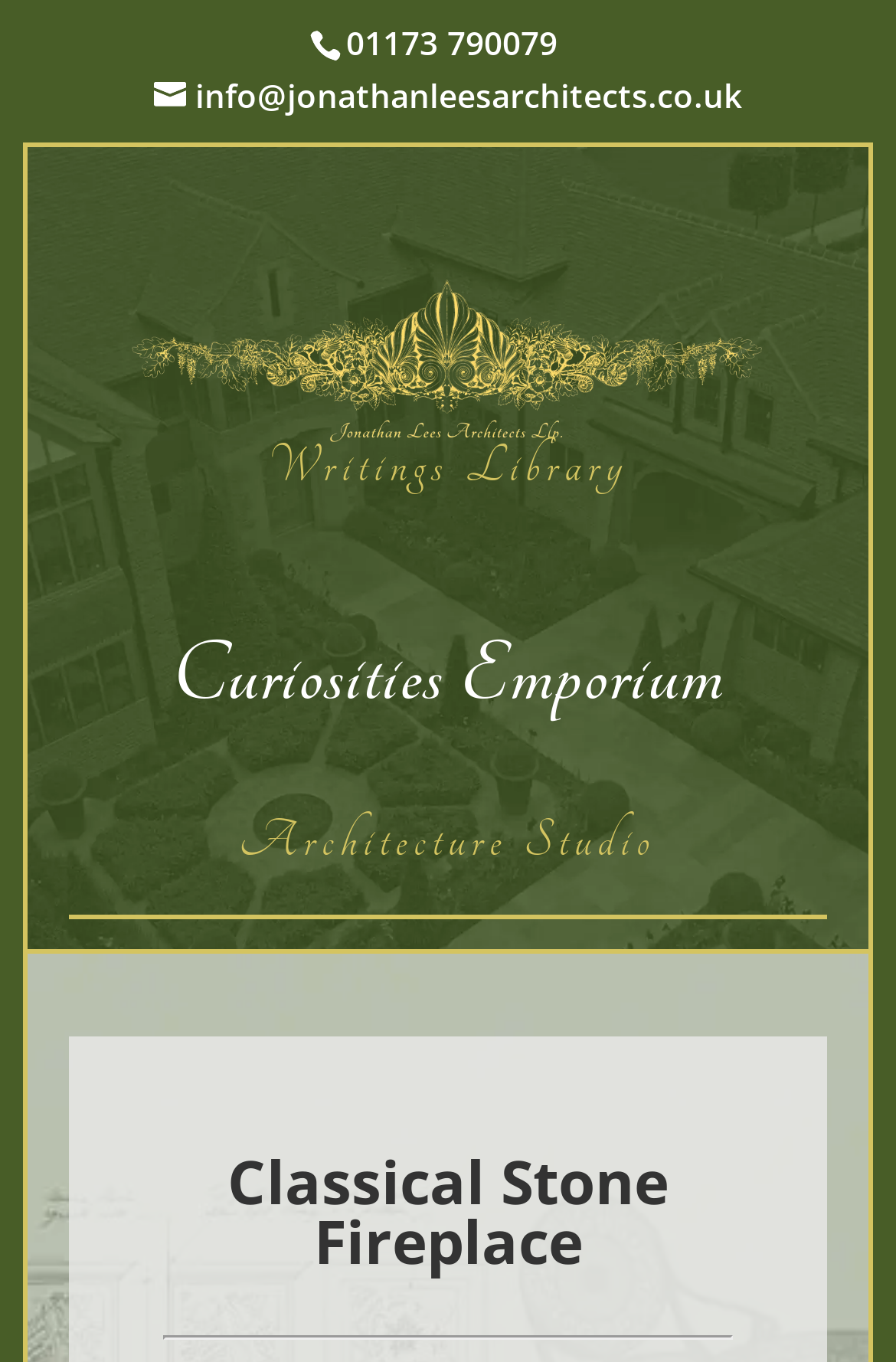Extract the bounding box coordinates of the UI element described: "Architecture Studio". Provide the coordinates in the format [left, top, right, bottom] with values ranging from 0 to 1.

[0.215, 0.583, 0.785, 0.655]